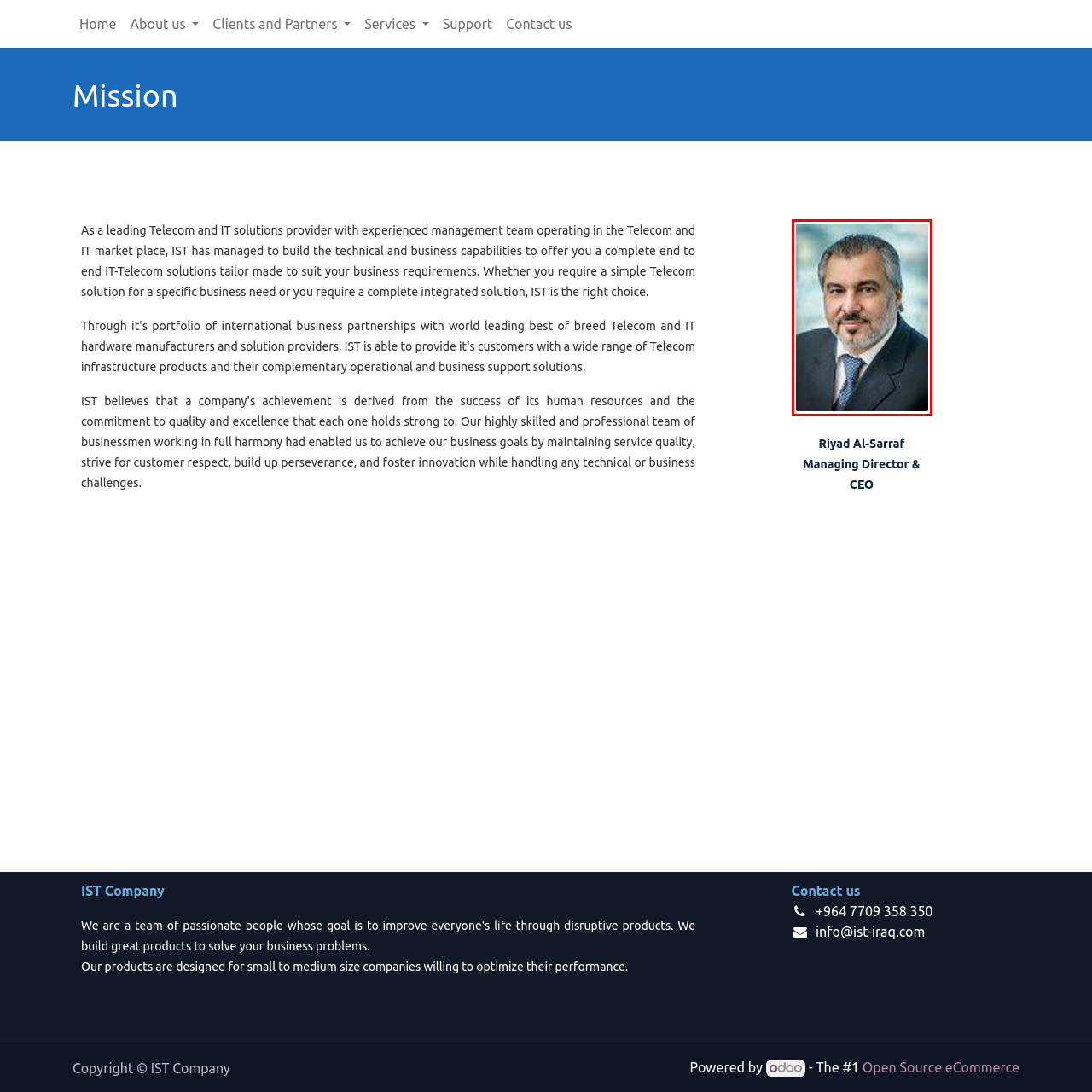Please analyze the image enclosed within the red bounding box and provide a comprehensive answer to the following question based on the image: What is the background of the image?

The image features a blurred background, which appears to be an office setting, hinting at a corporate environment. This suggests that the image is intended to convey a professional atmosphere, aligning with Riyad Al-Sarraf's occupation as Managing Director and CEO.